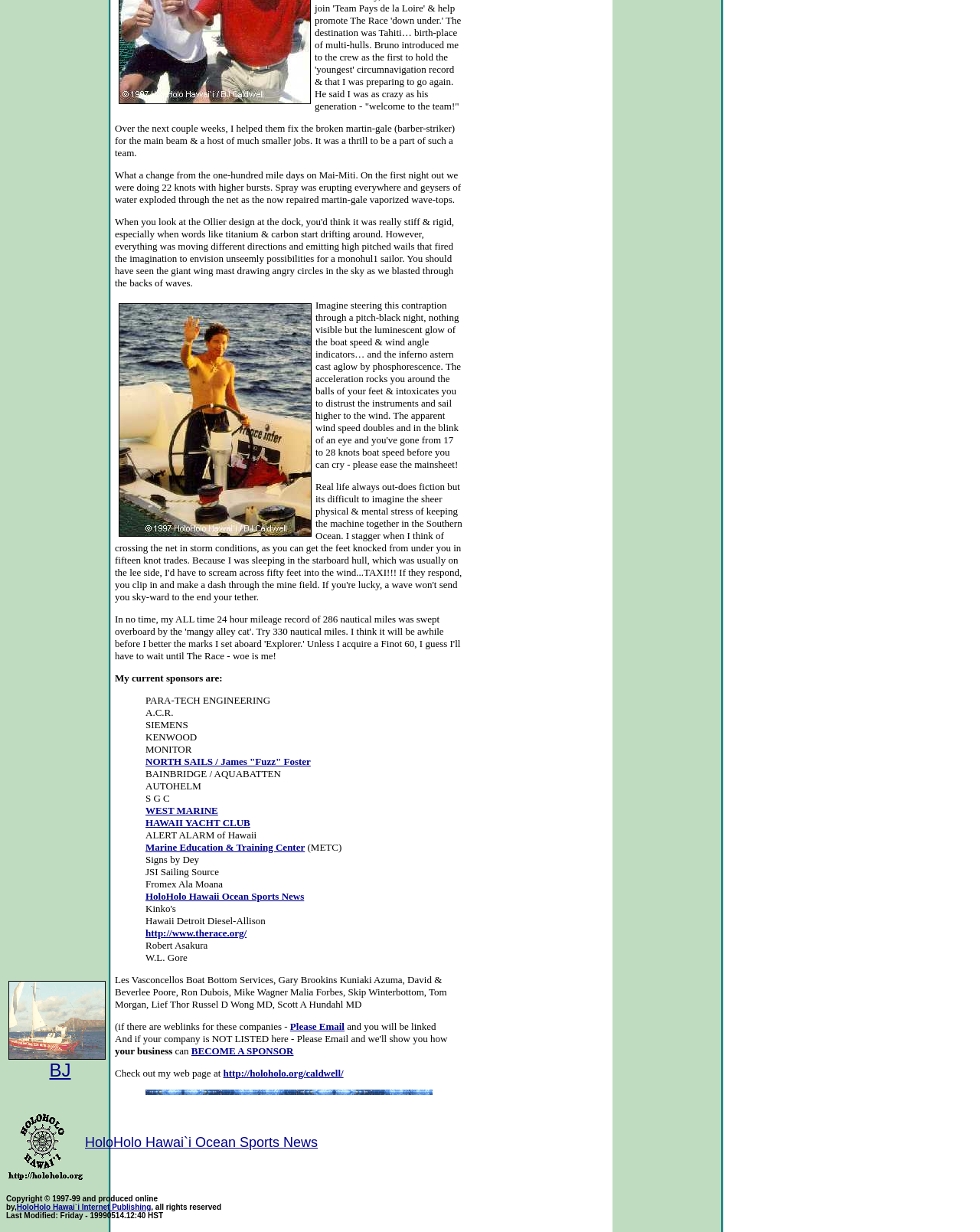Please identify the bounding box coordinates of the clickable region that I should interact with to perform the following instruction: "Check the sponsors list". The coordinates should be expressed as four float numbers between 0 and 1, i.e., [left, top, right, bottom].

[0.117, 0.546, 0.227, 0.555]